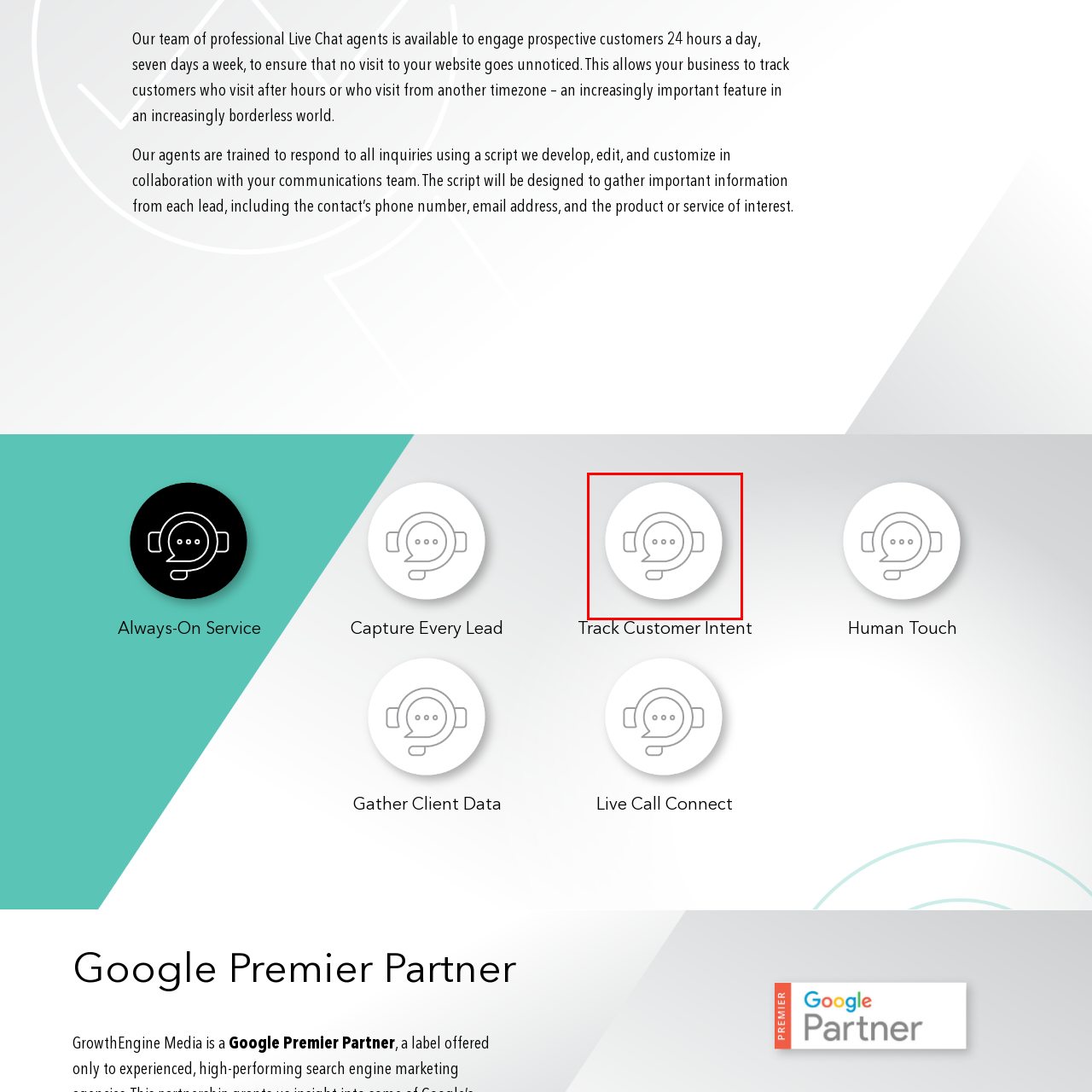Offer an in-depth description of the picture located within the red frame.

The image features a minimalistic and modern design representing live chat support. It showcases a circular icon with a stylized chat bubble integrated with a headset, symbolizing professional communication through live chat services. This visual emphasizes the idea of constant engagement and customer support, aligning with the overarching message of availability and responsiveness emphasized by the accompanying text on the webpage. The image serves to reinforce the concept of capturing and tracking customer inquiries effectively, ensuring that every potential lead is attended to, regardless of time or location. This design encapsulates the essence of a proactive and always-on service, essential for businesses aiming to enhance customer interactions.